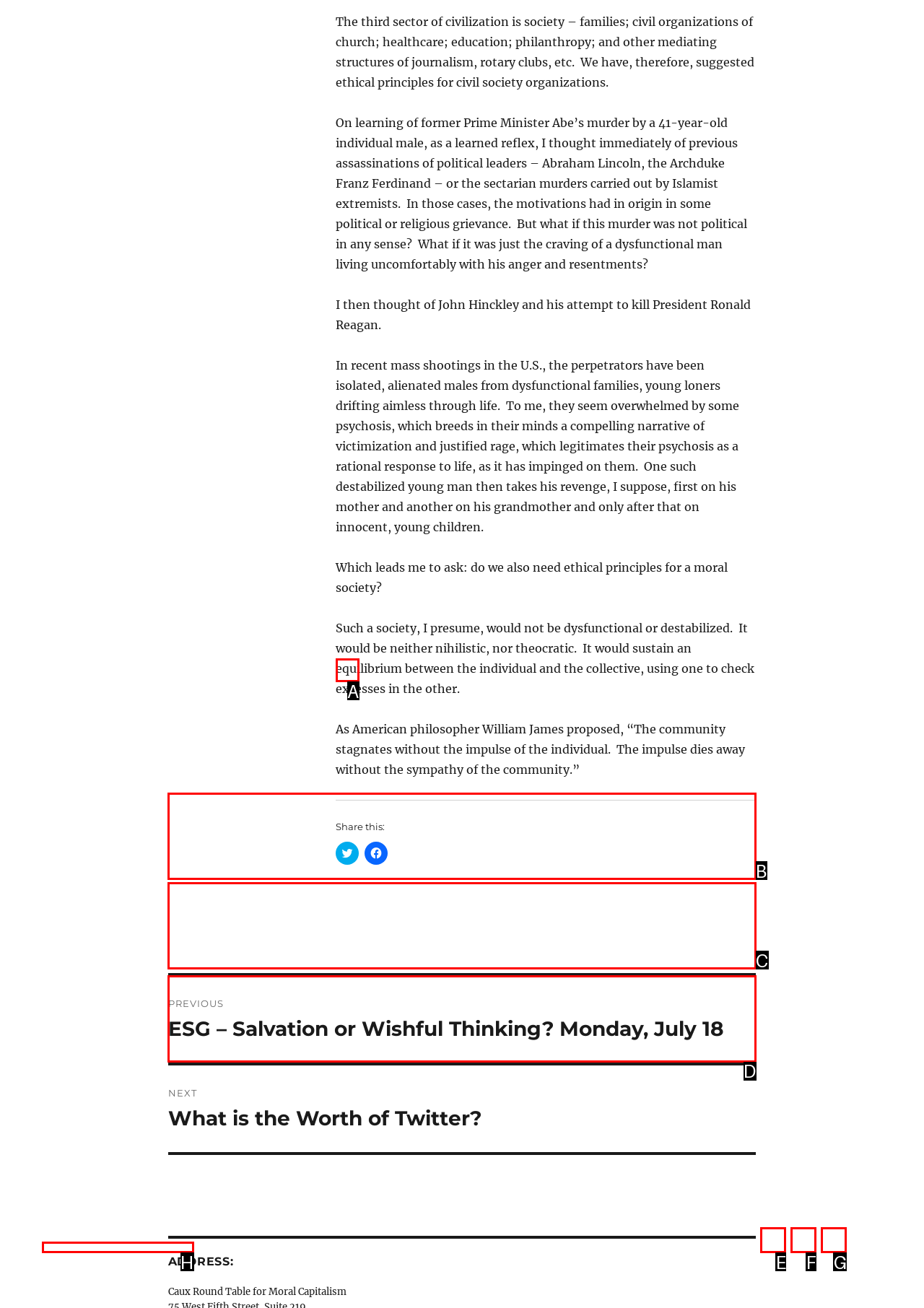To achieve the task: Go to previous post, indicate the letter of the correct choice from the provided options.

D